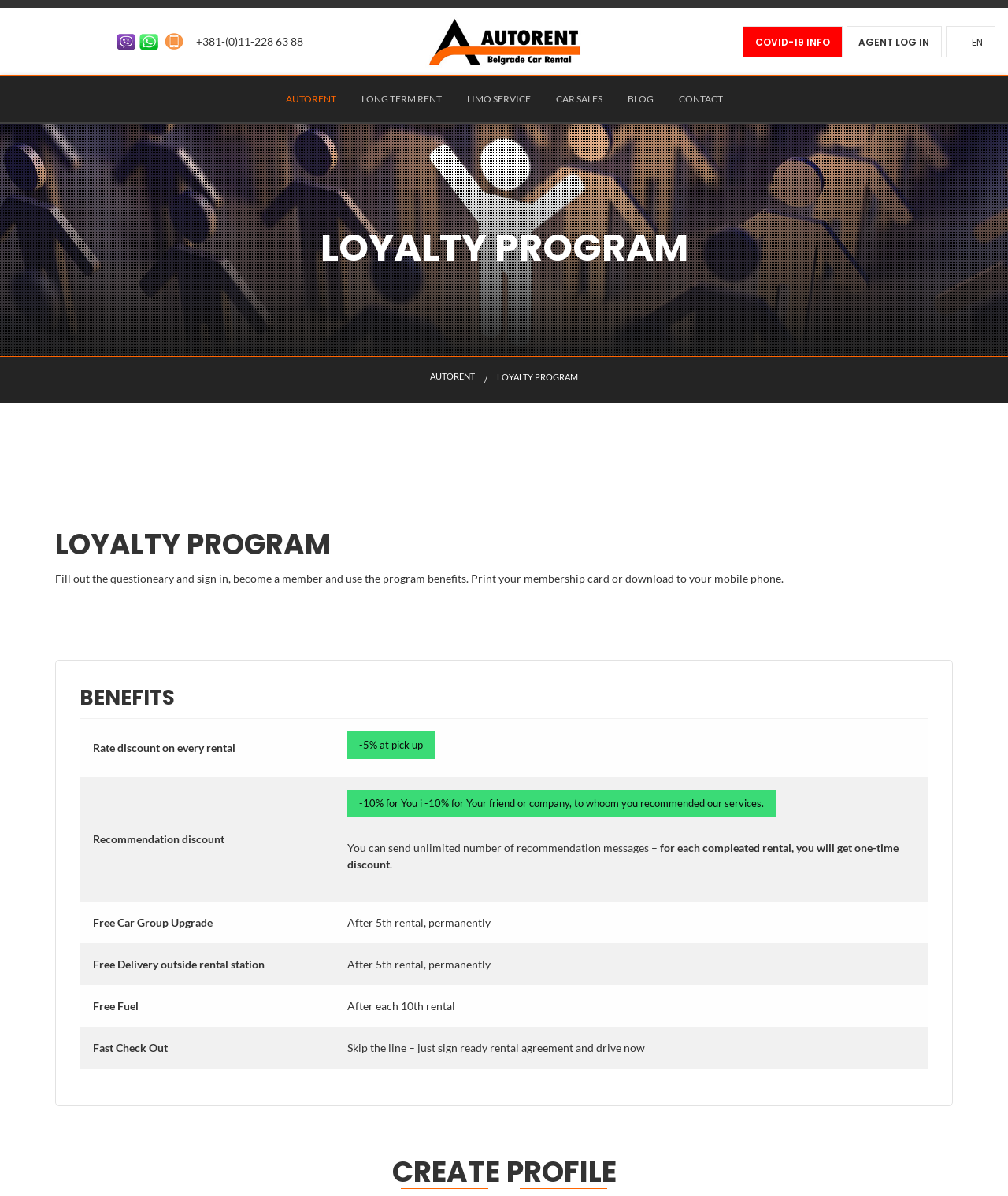What is the purpose of the 'AGENT LOG IN' link?
Using the information from the image, provide a comprehensive answer to the question.

The 'AGENT LOG IN' link is likely for agents to log in to their account, which is separate from the loyalty program membership, as it is a distinct link from the 'LOYALTY PROGRAM' section.